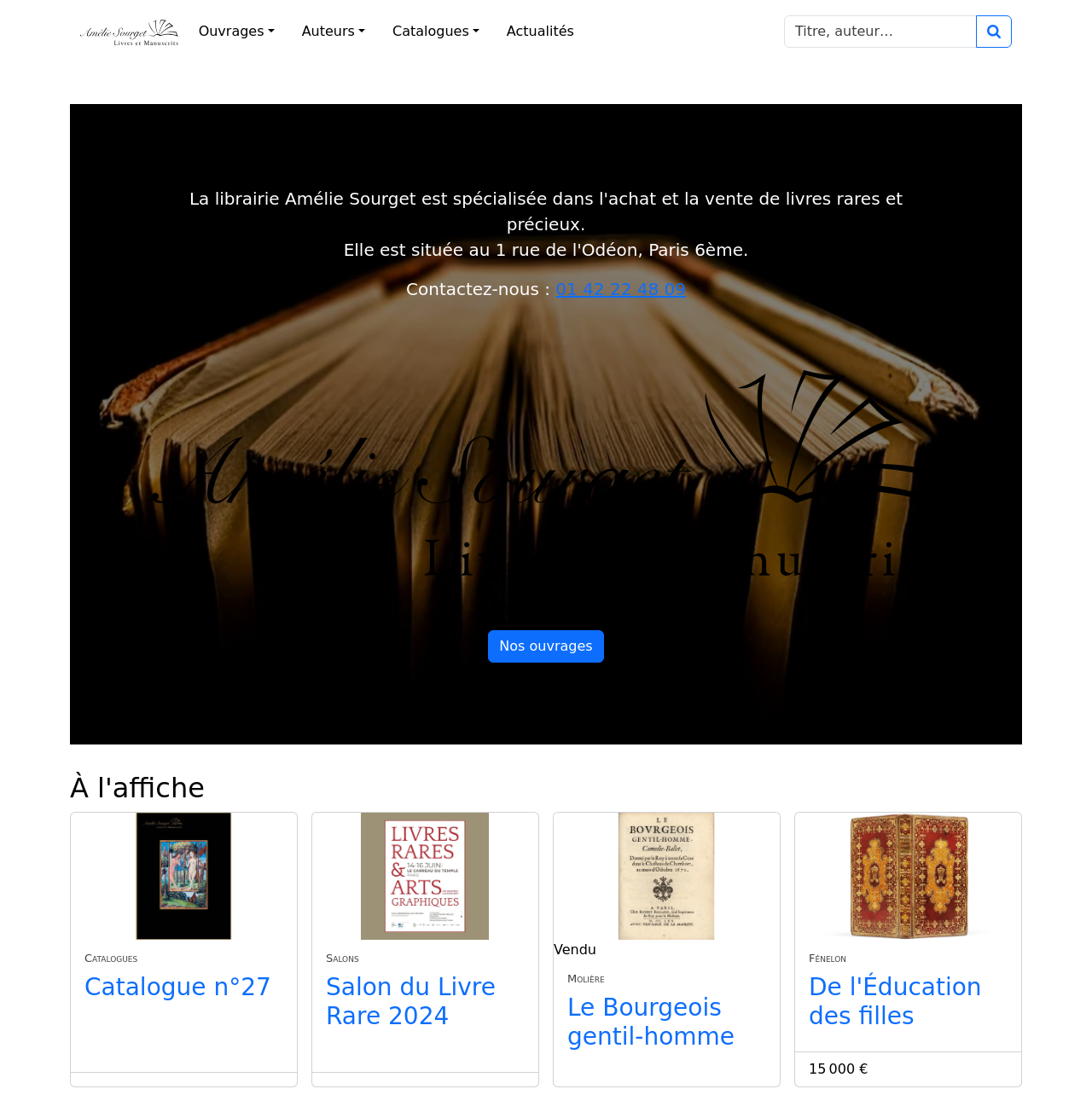Predict the bounding box coordinates for the UI element described as: "Ouvrages". The coordinates should be four float numbers between 0 and 1, presented as [left, top, right, bottom].

[0.175, 0.015, 0.258, 0.041]